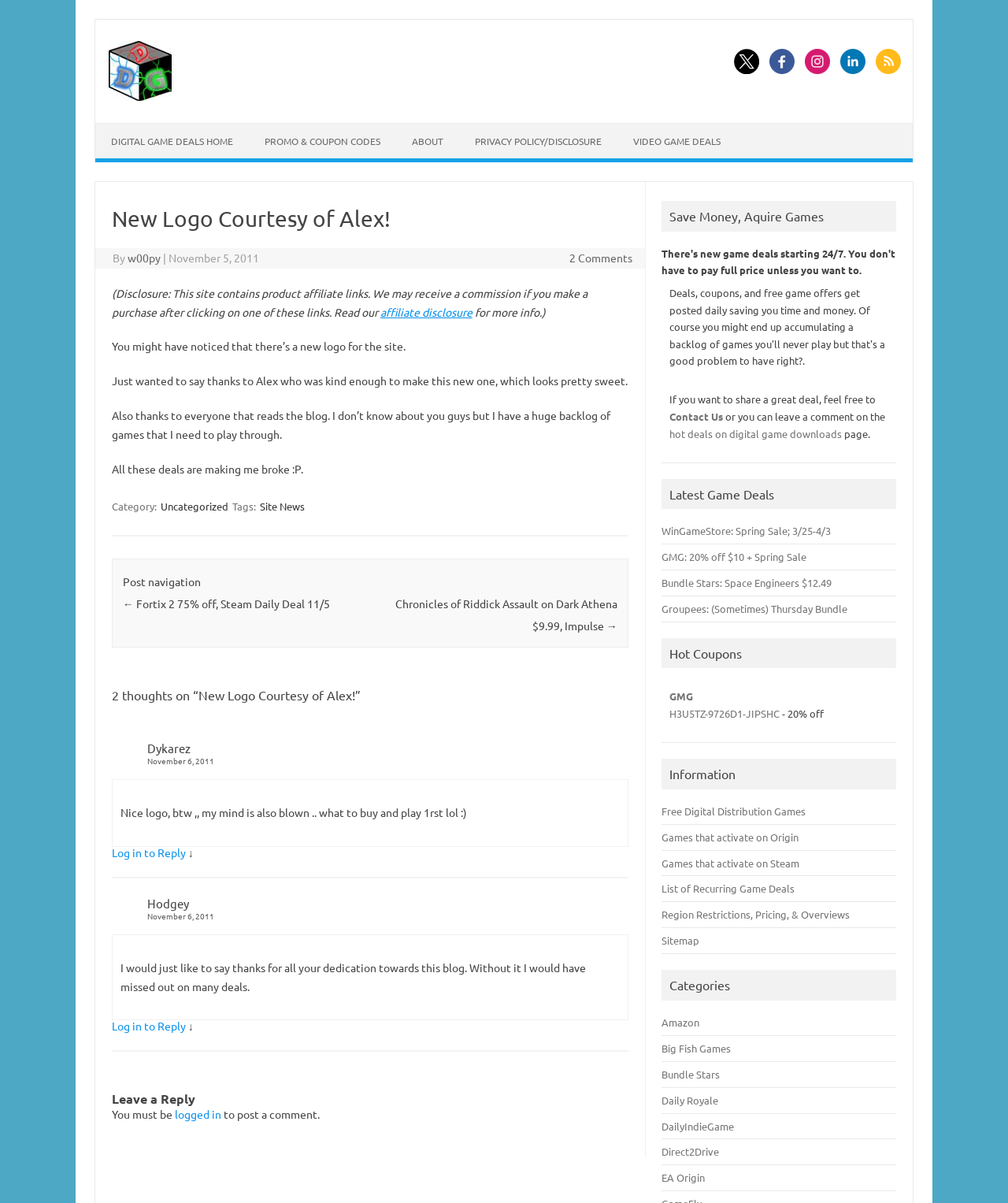What is the name of the website?
Using the image as a reference, give an elaborate response to the question.

The name of the website can be found in the link 'Digital Game Deals' at the top of the webpage, which is also the title of the webpage.